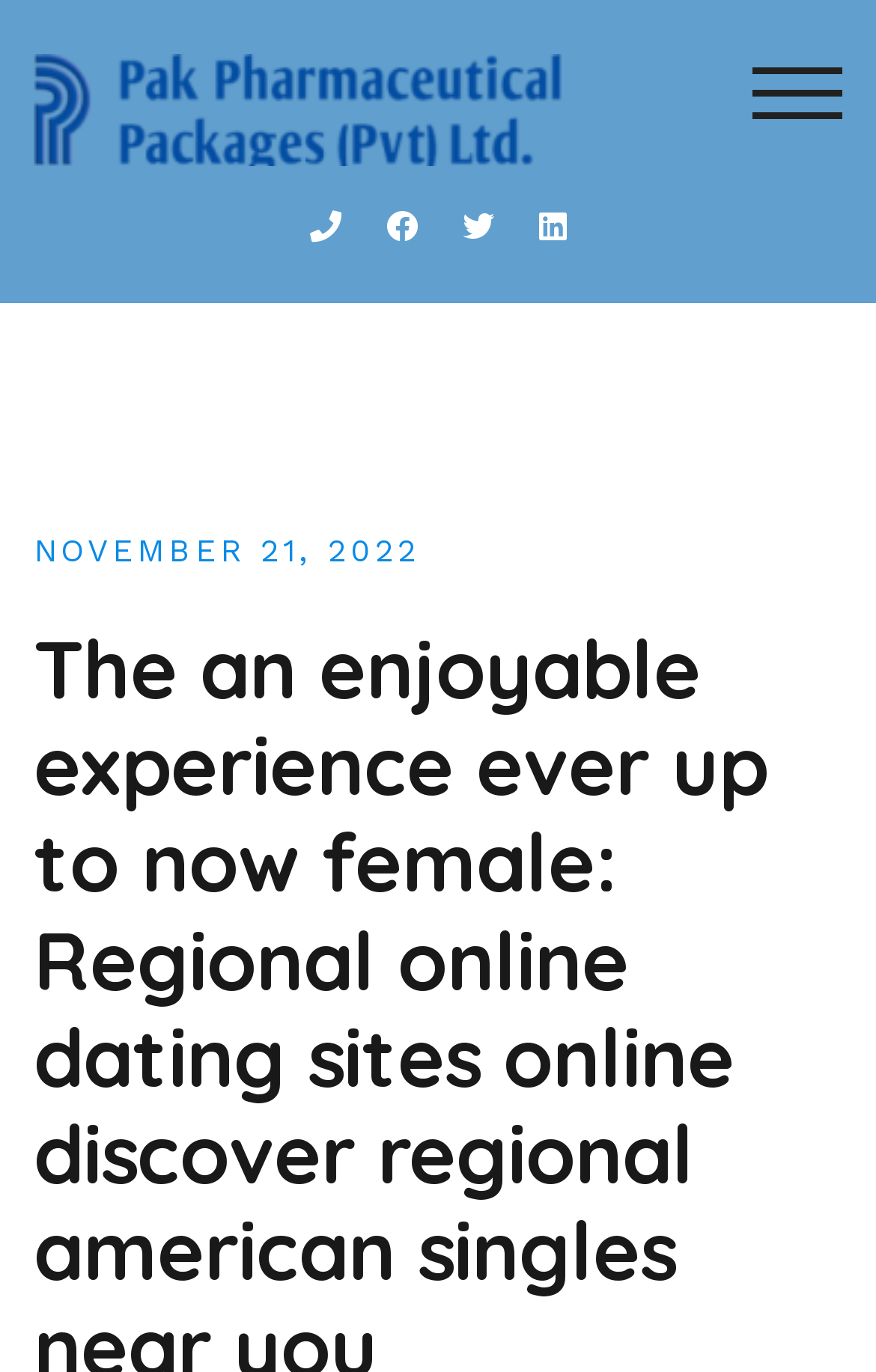Please analyze the image and provide a thorough answer to the question:
What is the purpose of the button in the top right corner?

By looking at the button element, I can see that it has a text description 'TOGGLE MOBILE MENU', which indicates that its purpose is to toggle the mobile menu.